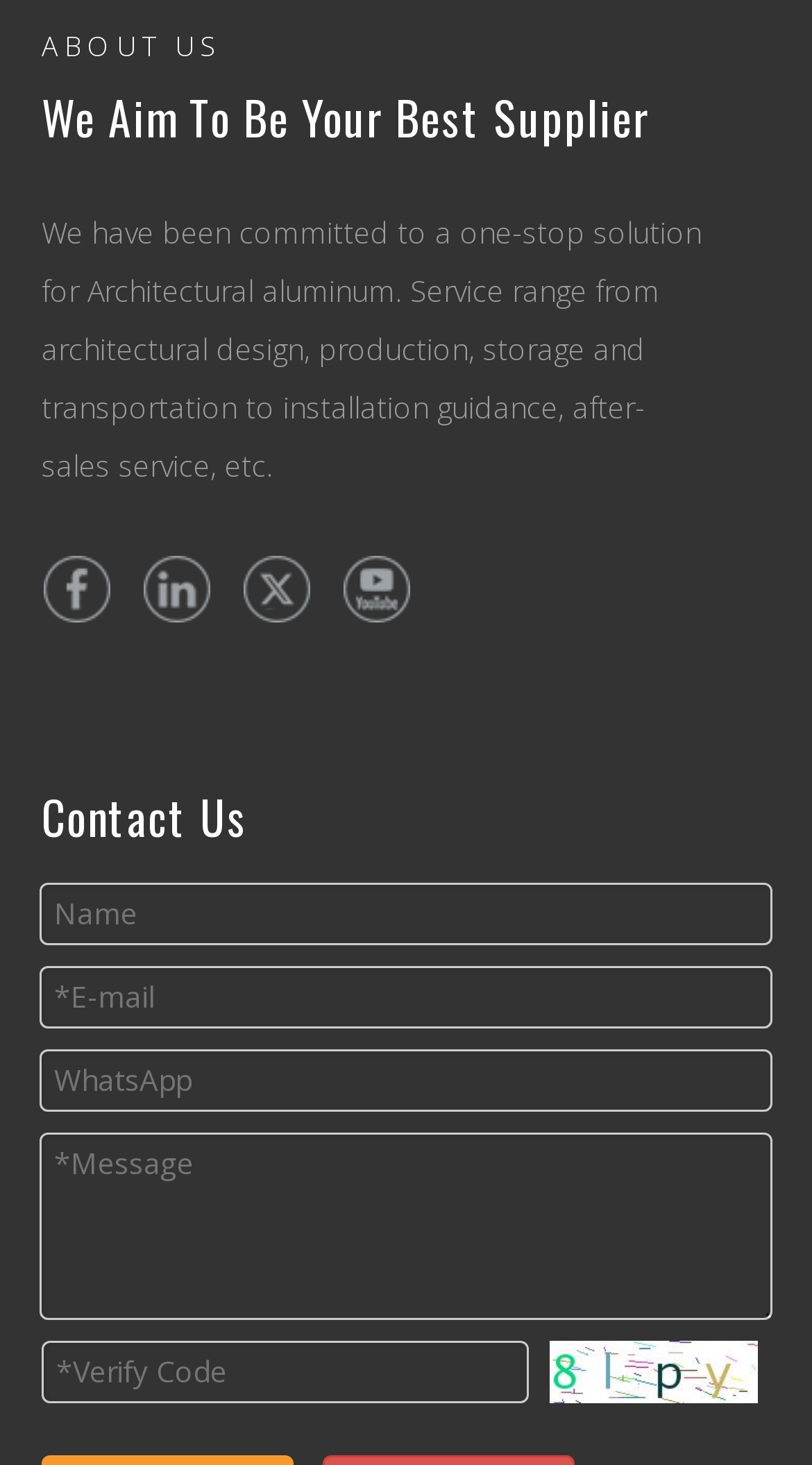What is required to send a message?
Based on the visual details in the image, please answer the question thoroughly.

To send a message, the user is required to fill in the E-mail and Message fields, which are marked as required fields in the contact form at the bottom of the webpage.